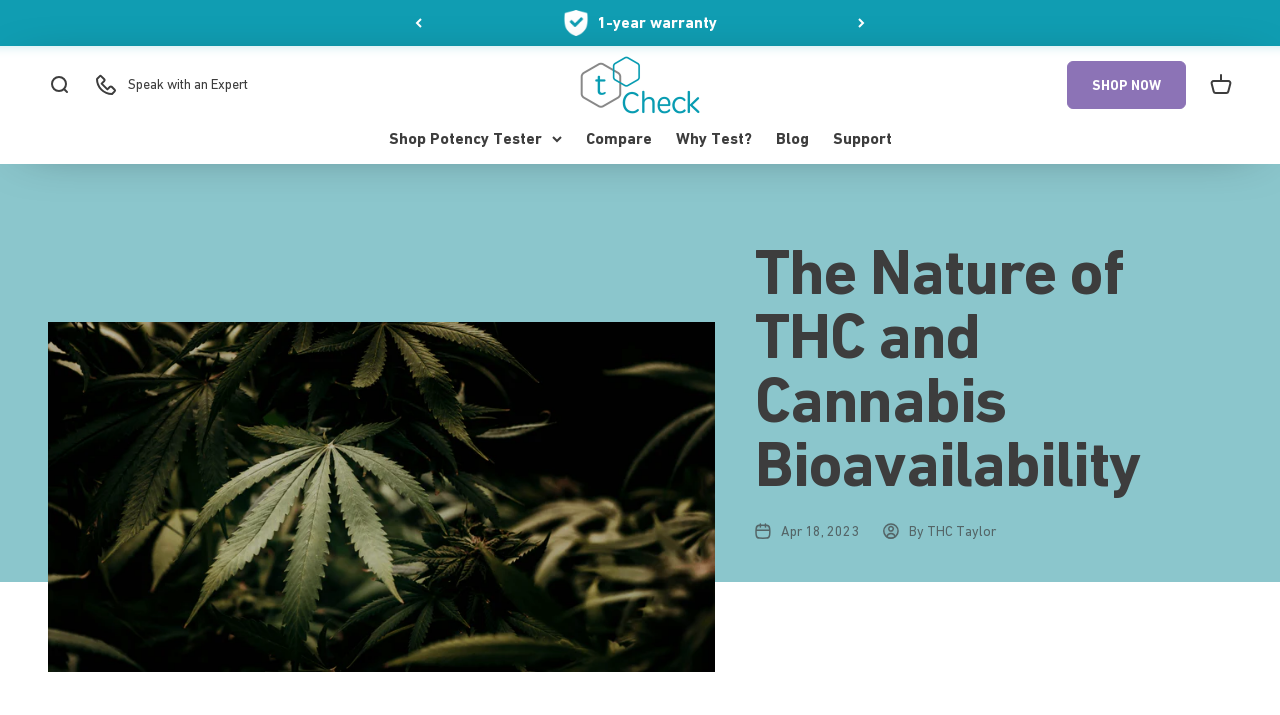Answer the question using only one word or a concise phrase: What is the date of the article?

Apr 18, 2023